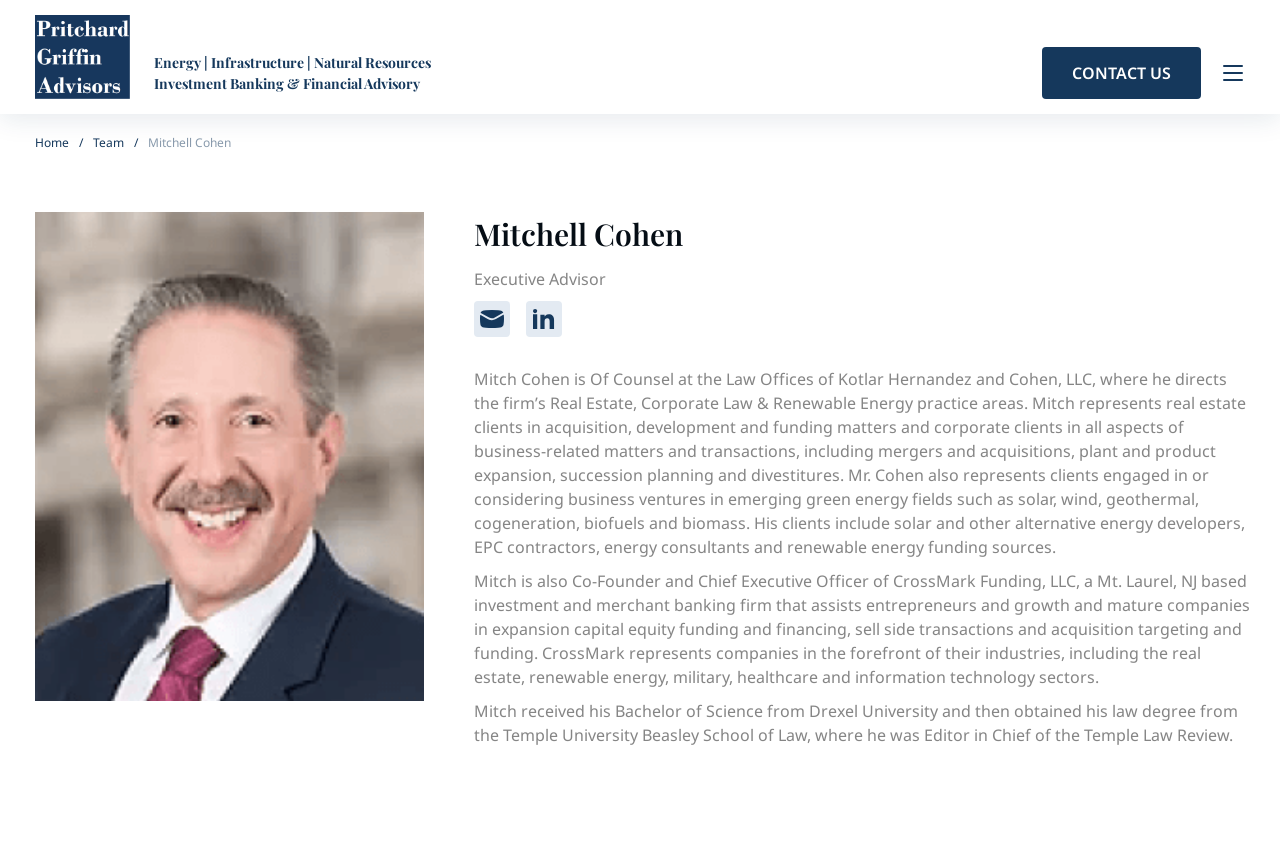Please specify the bounding box coordinates in the format (top-left x, top-left y, bottom-right x, bottom-right y), with all values as floating point numbers between 0 and 1. Identify the bounding box of the UI element described by: Contact us Contact us

[0.814, 0.055, 0.938, 0.116]